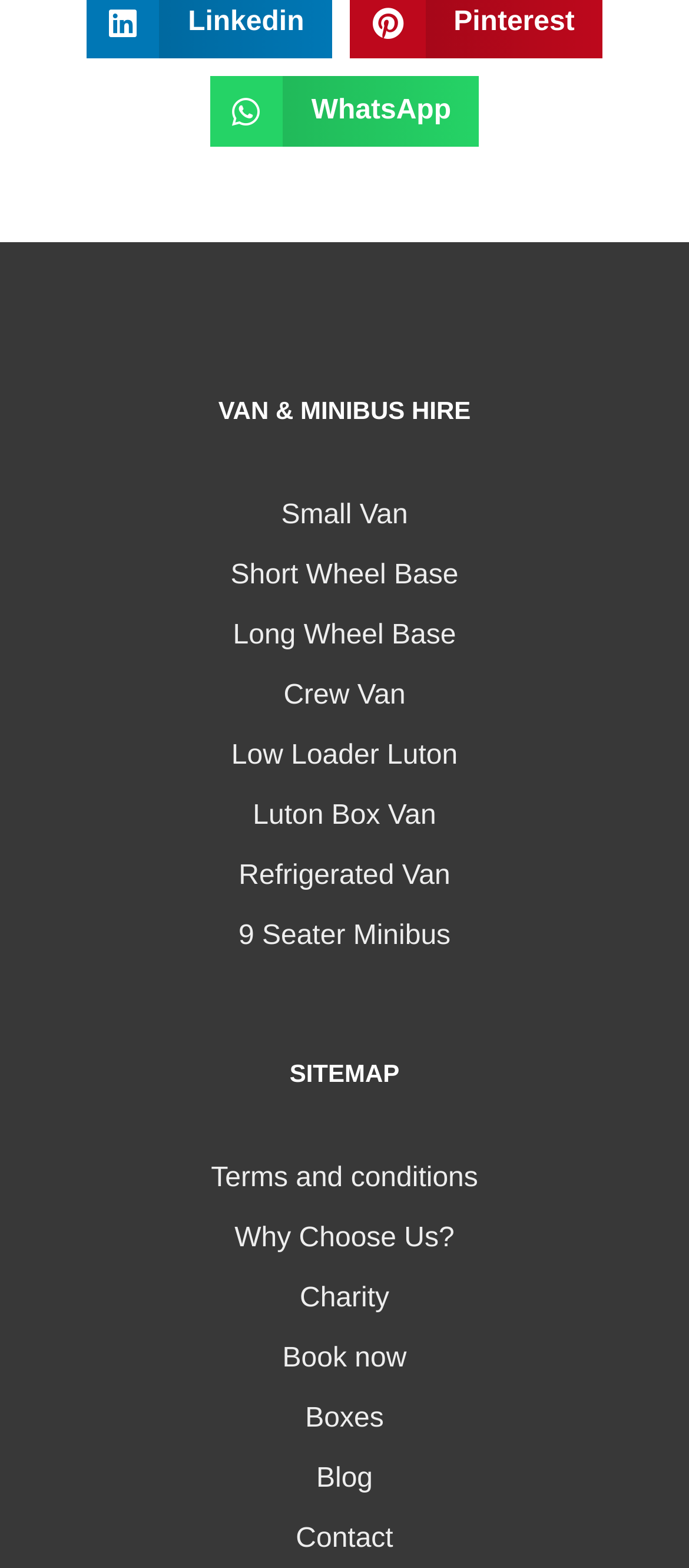Find the bounding box coordinates for the element described here: "alt="Twitter"".

None